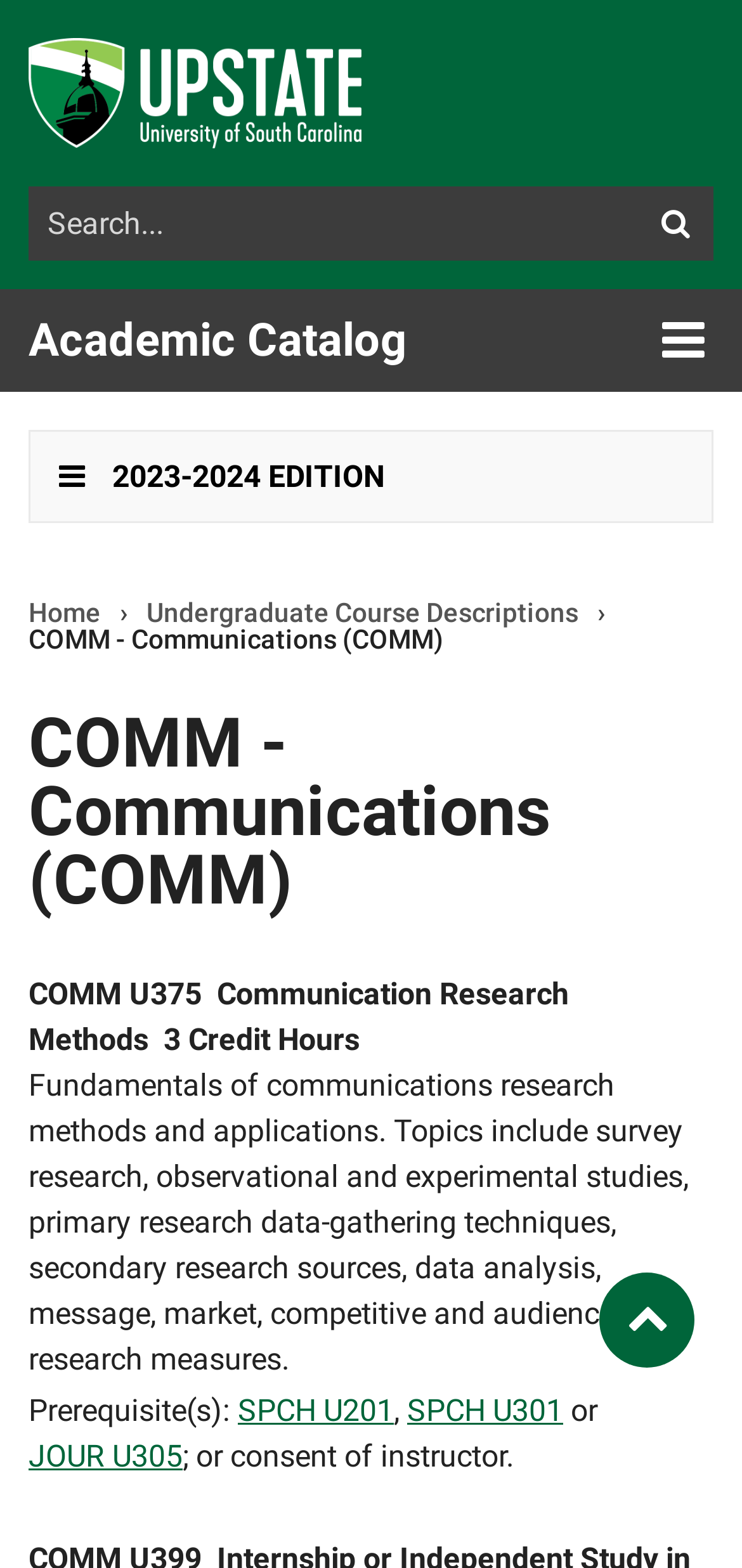Deliver a detailed narrative of the webpage's visual and textual elements.

The webpage is about the Communications (COMM) department at USC Upstate. At the top left, there is a link to the USC Upstate homepage, accompanied by a USC Upstate logo. Next to it, there is a search bar with a "Search catalog" label and a "Submit search" button.

Below the search bar, there is a region labeled "Academic Catalog" with a heading and a link to the catalog. To the right of the heading, there is a "Toggle menu" button that controls the navigation menu.

Under the "Academic Catalog" region, there is a button labeled "2023-2024 EDITION". Below it, there is a navigation section with breadcrumbs, showing the current location as "COMM - Communications (COMM)" within the "Undergraduate Course Descriptions" section.

The main content of the page is about the COMM U375 course, "Communication Research Methods". The course information includes the course title, credit hours, and a detailed description of the course. The description explains the topics covered in the course, including survey research, observational and experimental studies, and data analysis.

Below the course description, there is a section listing the prerequisites for the course, which includes links to other courses, such as SPCH U201, SPCH U301, and JOUR U305. At the bottom right of the page, there is a "Back to top" link with an arrow icon.